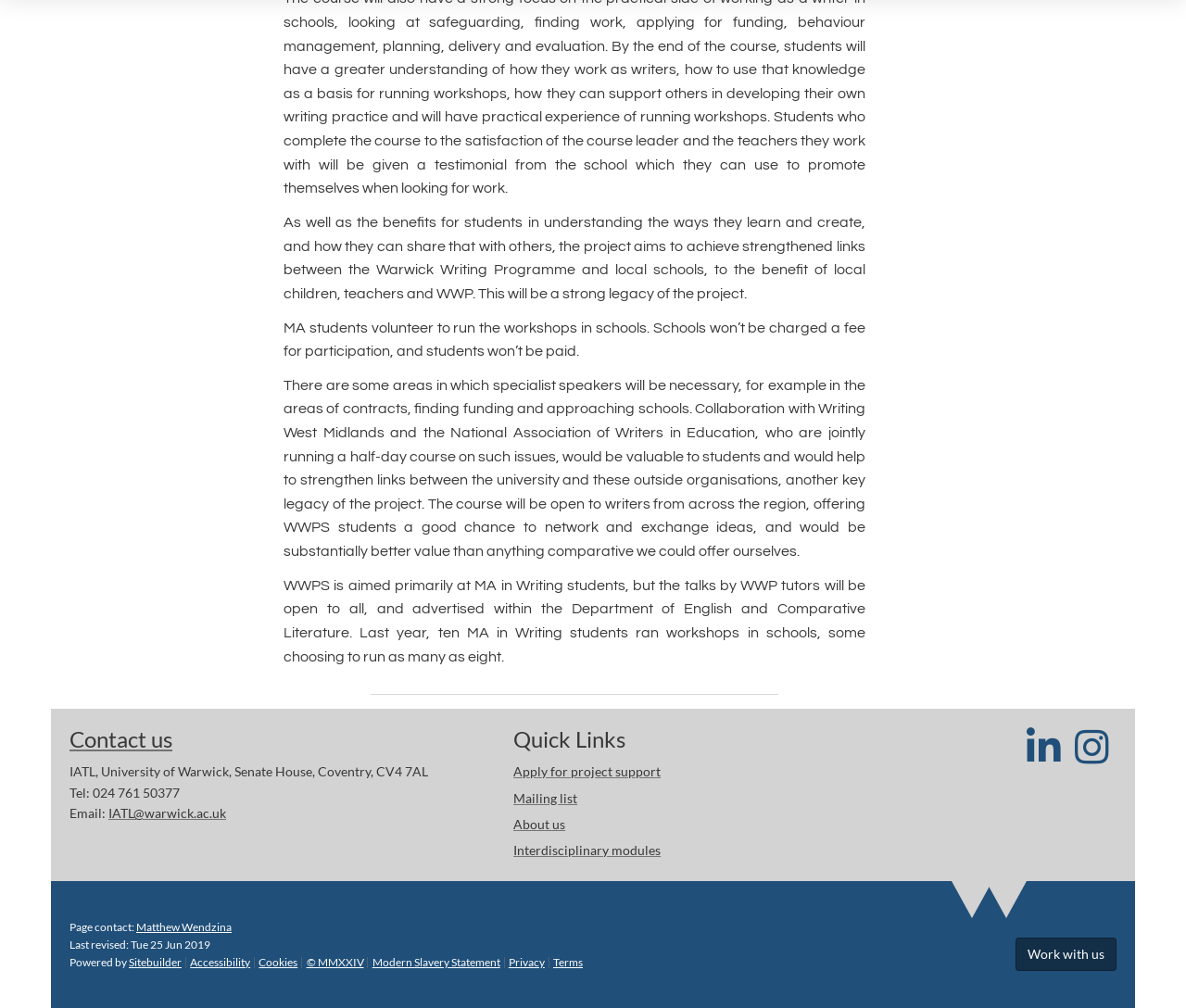What is the purpose of the project?
Please use the image to provide an in-depth answer to the question.

I found the purpose of the project by reading the first static text, which mentions that the project aims to achieve strengthened links between the Warwick Writing Programme and local schools, to the benefit of local children, teachers, and WWP.